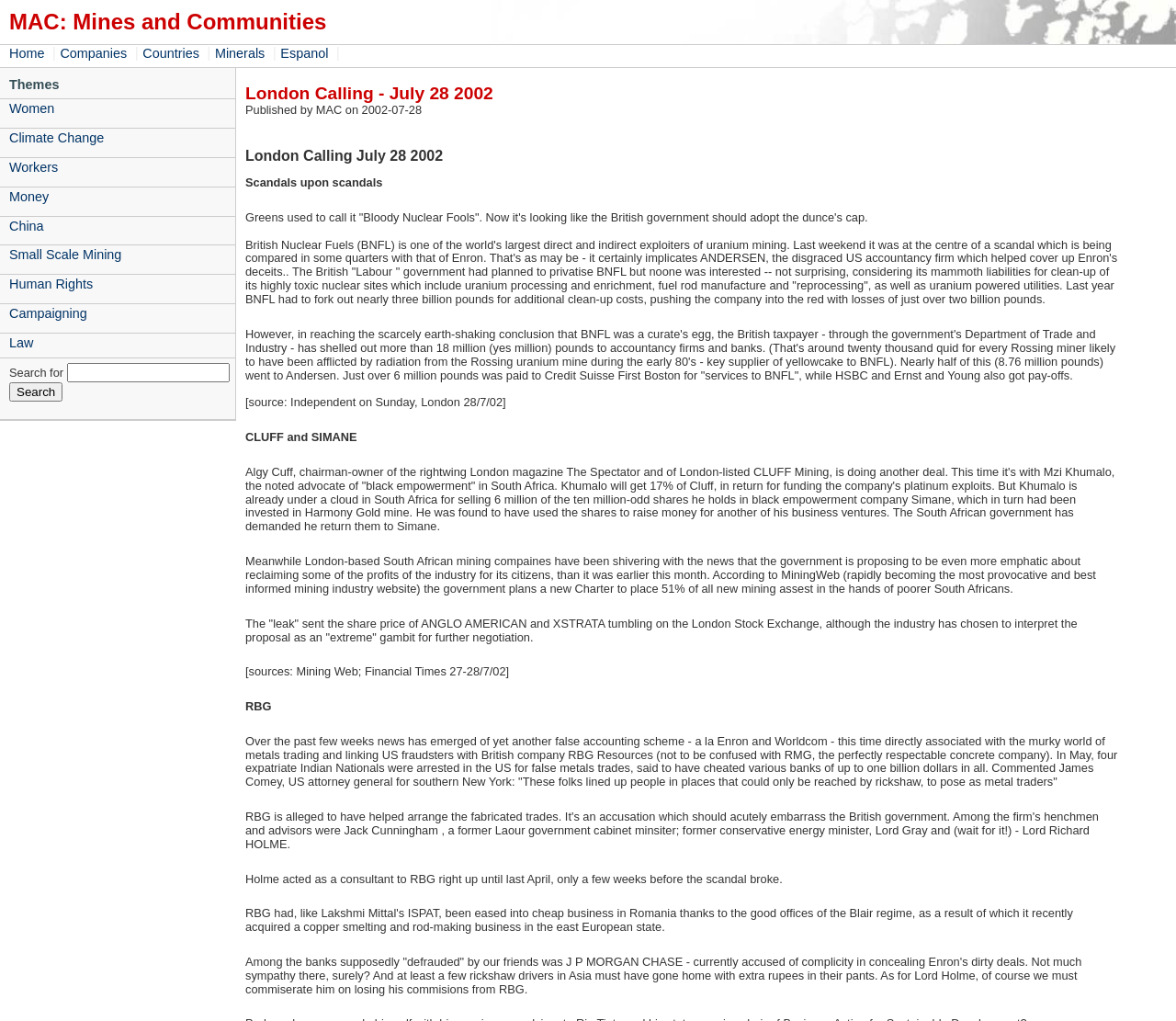What is the purpose of the search bar?
Using the information from the image, answer the question thoroughly.

I found a search bar on the website with a label 'Search for' and a text input field, which suggests that its purpose is to allow users to search for content on the website.